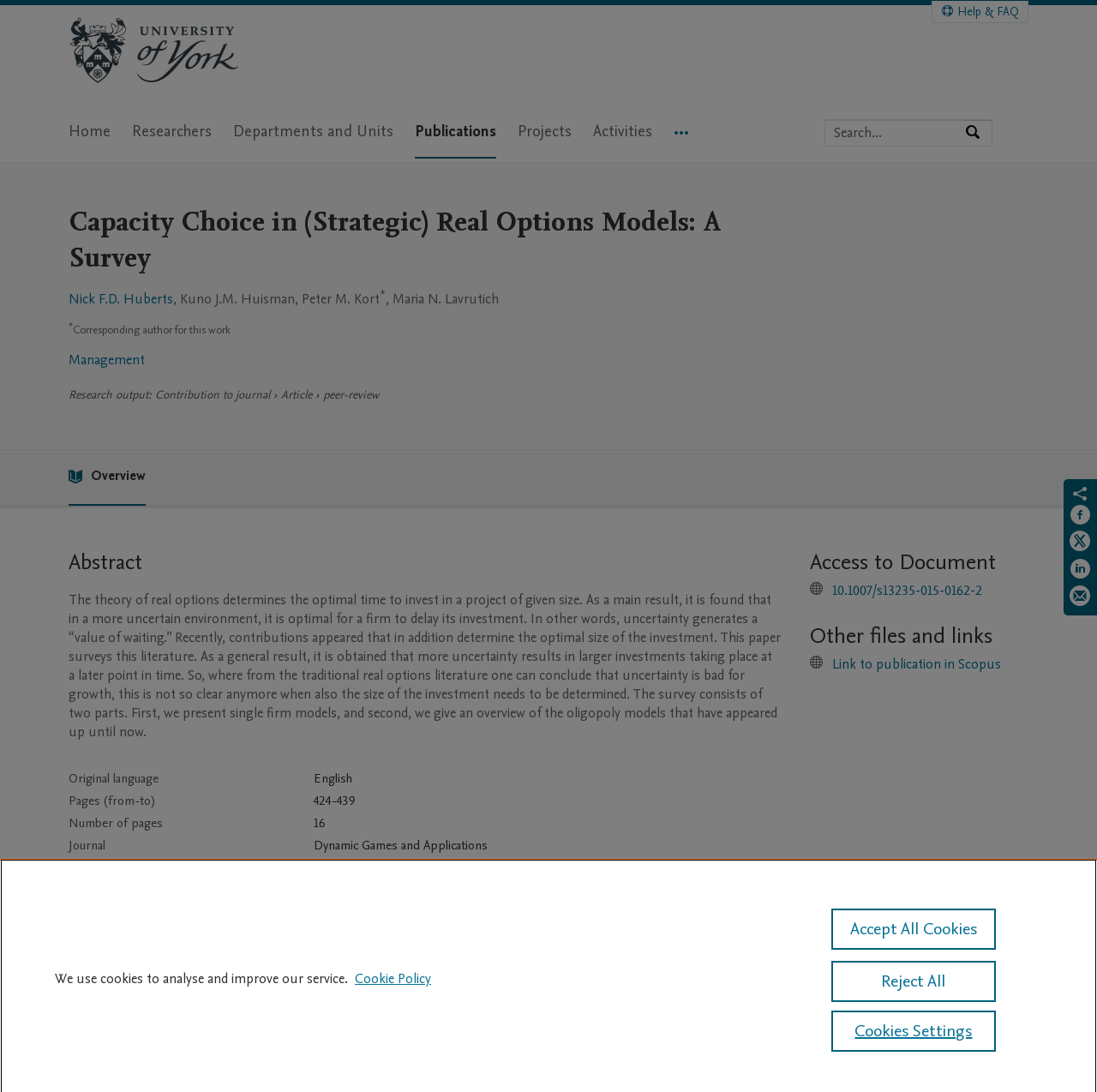Answer the following in one word or a short phrase: 
How many pages does this survey have?

16